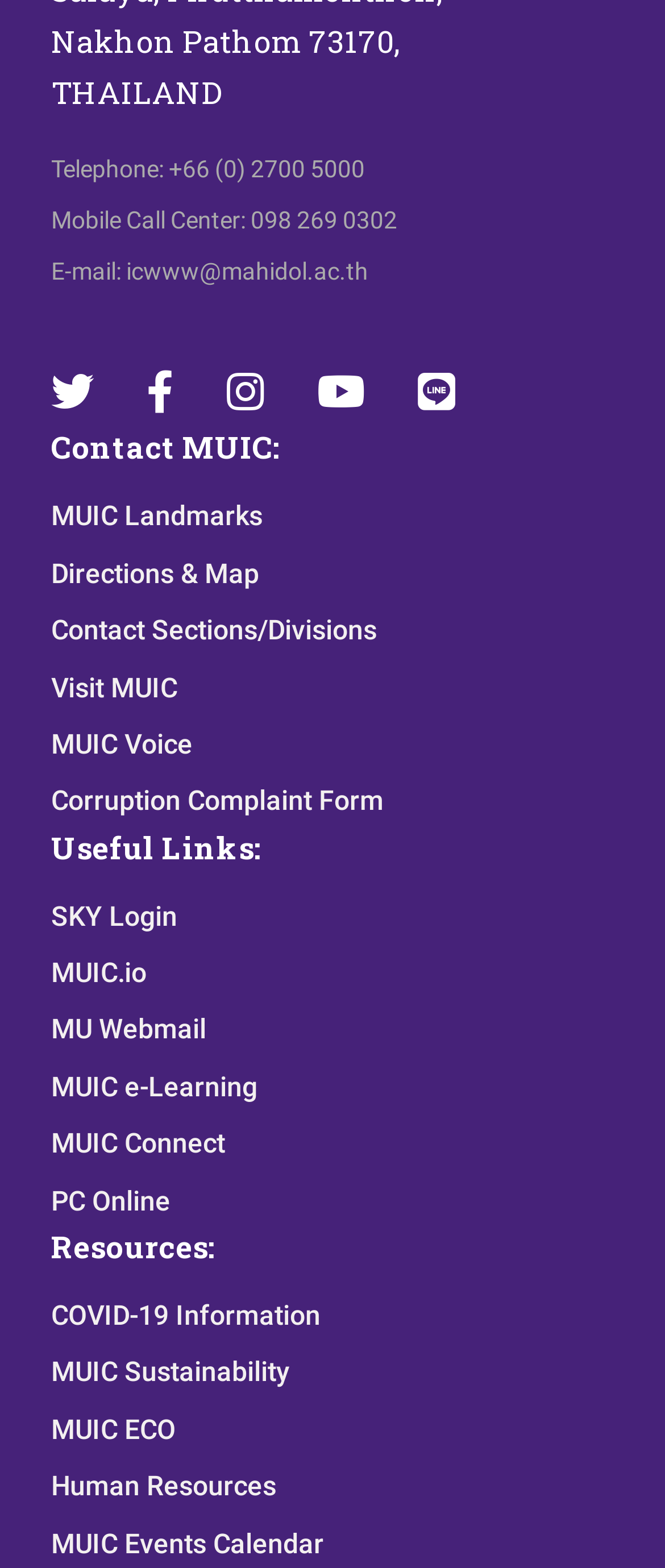What is the country of the university?
Based on the image, give a one-word or short phrase answer.

Thailand